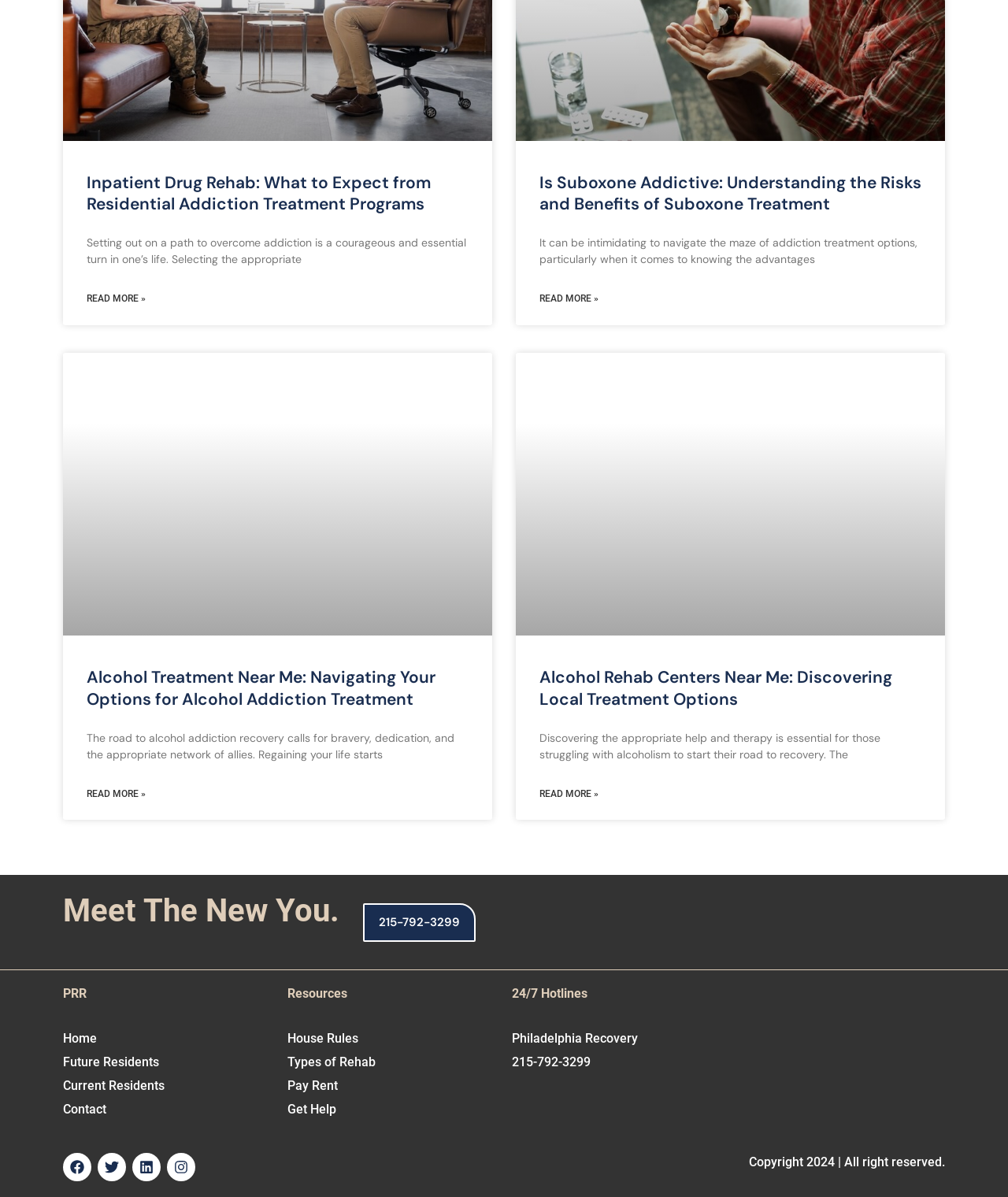Locate the bounding box coordinates of the element that needs to be clicked to carry out the instruction: "Navigate to the 'Home' page". The coordinates should be given as four float numbers ranging from 0 to 1, i.e., [left, top, right, bottom].

[0.062, 0.858, 0.27, 0.878]